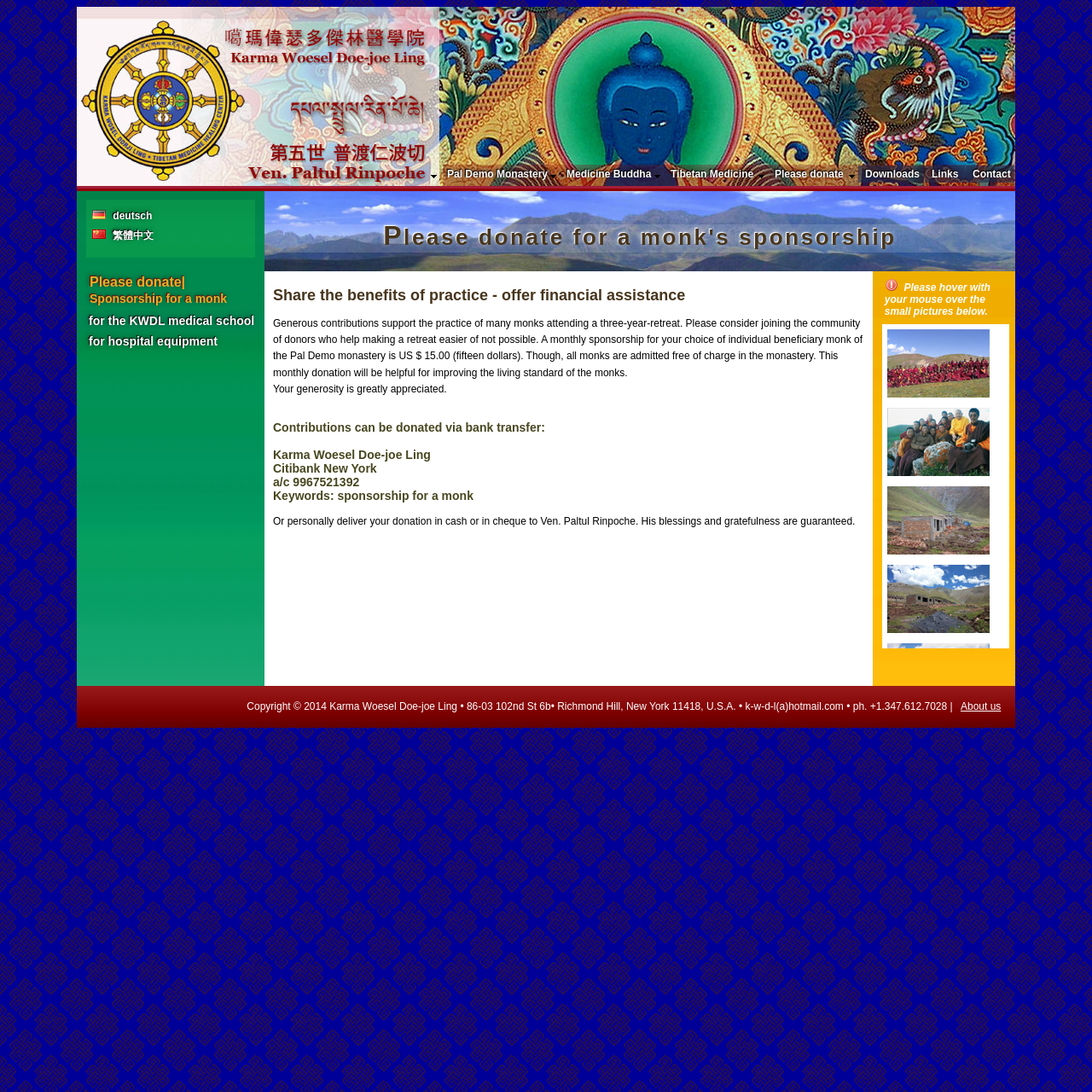Please specify the bounding box coordinates of the clickable section necessary to execute the following command: "Learn about the monastery's construction".

[0.808, 0.441, 0.911, 0.512]